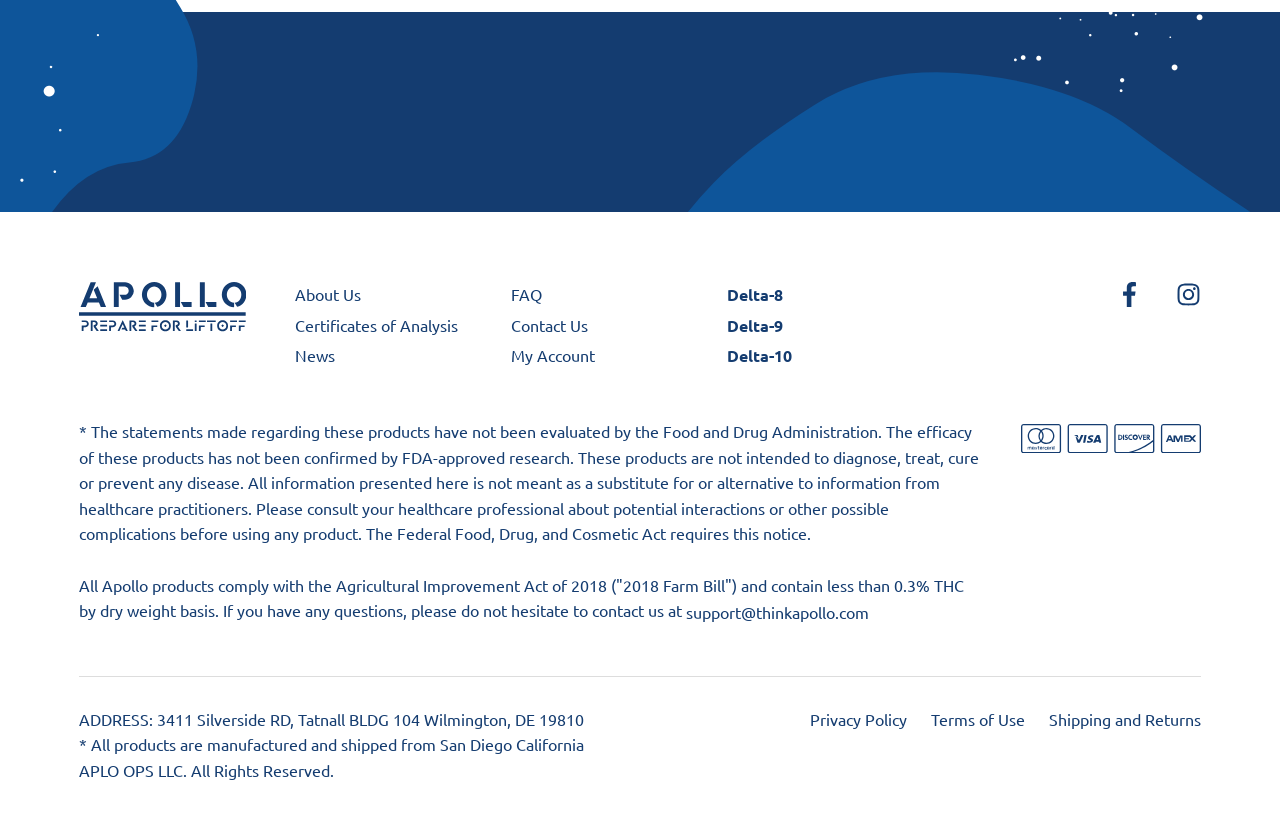What is the address of the company?
Please elaborate on the answer to the question with detailed information.

I found the company's address by looking at the text that says 'ADDRESS: 3411 Silverside RD, Tatnall BLDG 104 Wilmington, DE 19810'.